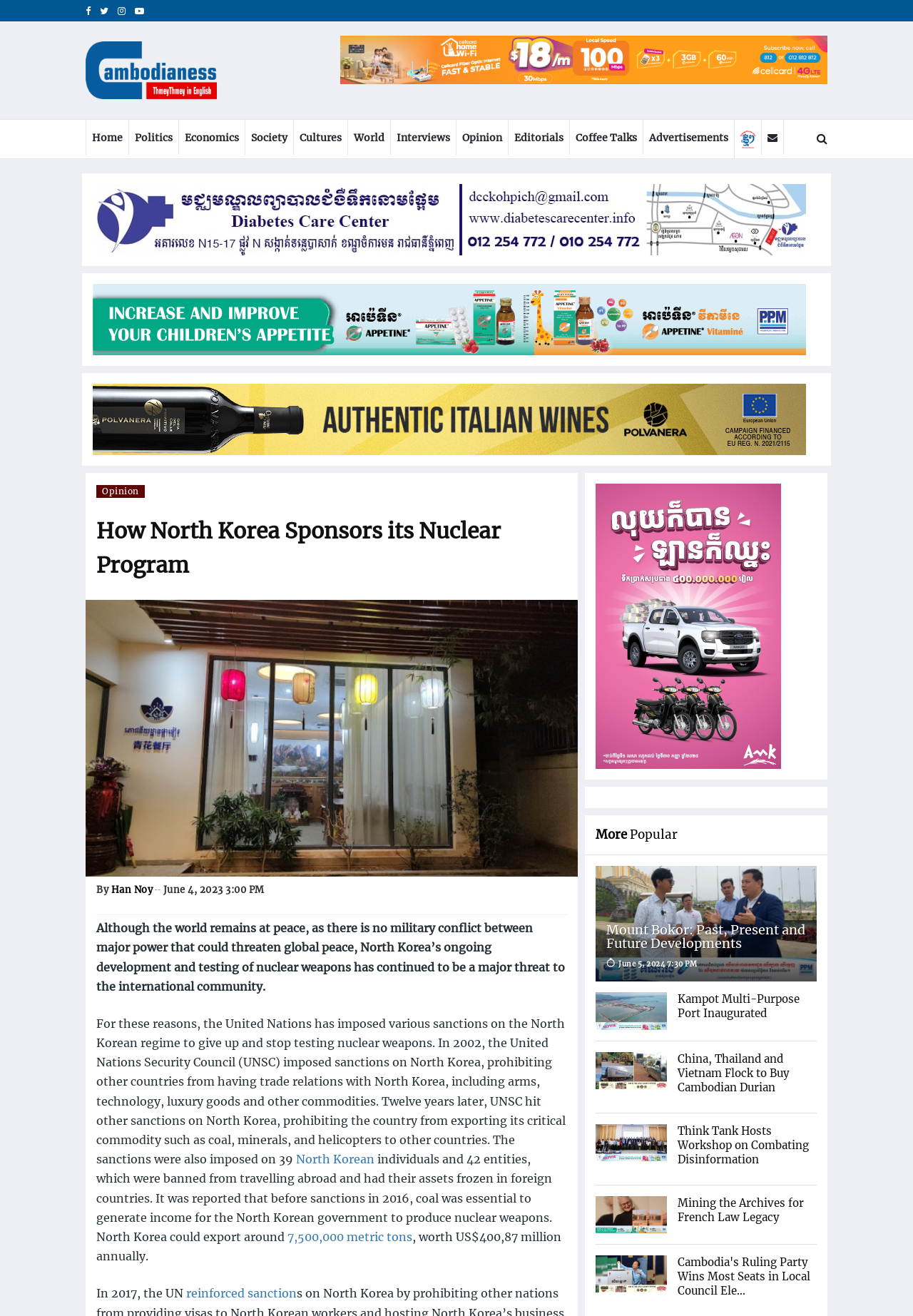Find the bounding box coordinates of the clickable region needed to perform the following instruction: "Check the opinion article by Han Noy". The coordinates should be provided as four float numbers between 0 and 1, i.e., [left, top, right, bottom].

[0.121, 0.672, 0.167, 0.681]